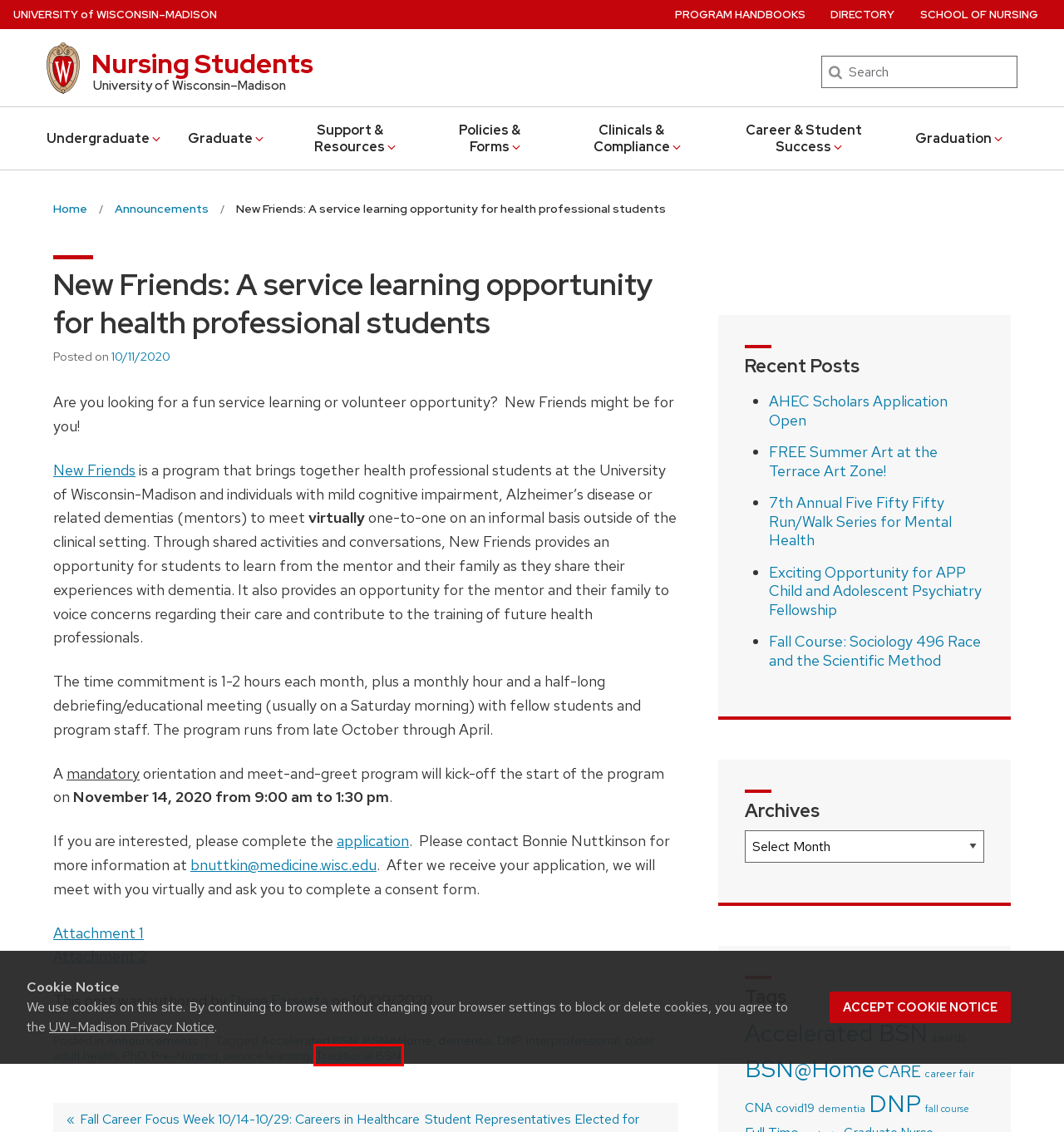Review the screenshot of a webpage that includes a red bounding box. Choose the webpage description that best matches the new webpage displayed after clicking the element within the bounding box. Here are the candidates:
A. Announcements – Nursing Students – UW–Madison
B. PhD – Nursing Students – UW–Madison
C. Clinicals & Compliance – Nursing Students – UW–Madison
D. Traditional BSN – Nursing Students – UW–Madison
E. Support & Resources – Nursing Students – UW–Madison
F. Privacy Notice - University of Wisconsin–Madison
G. Directory – School of Nursing – UW–Madison
H. School of Nursing – UW–Madison

D